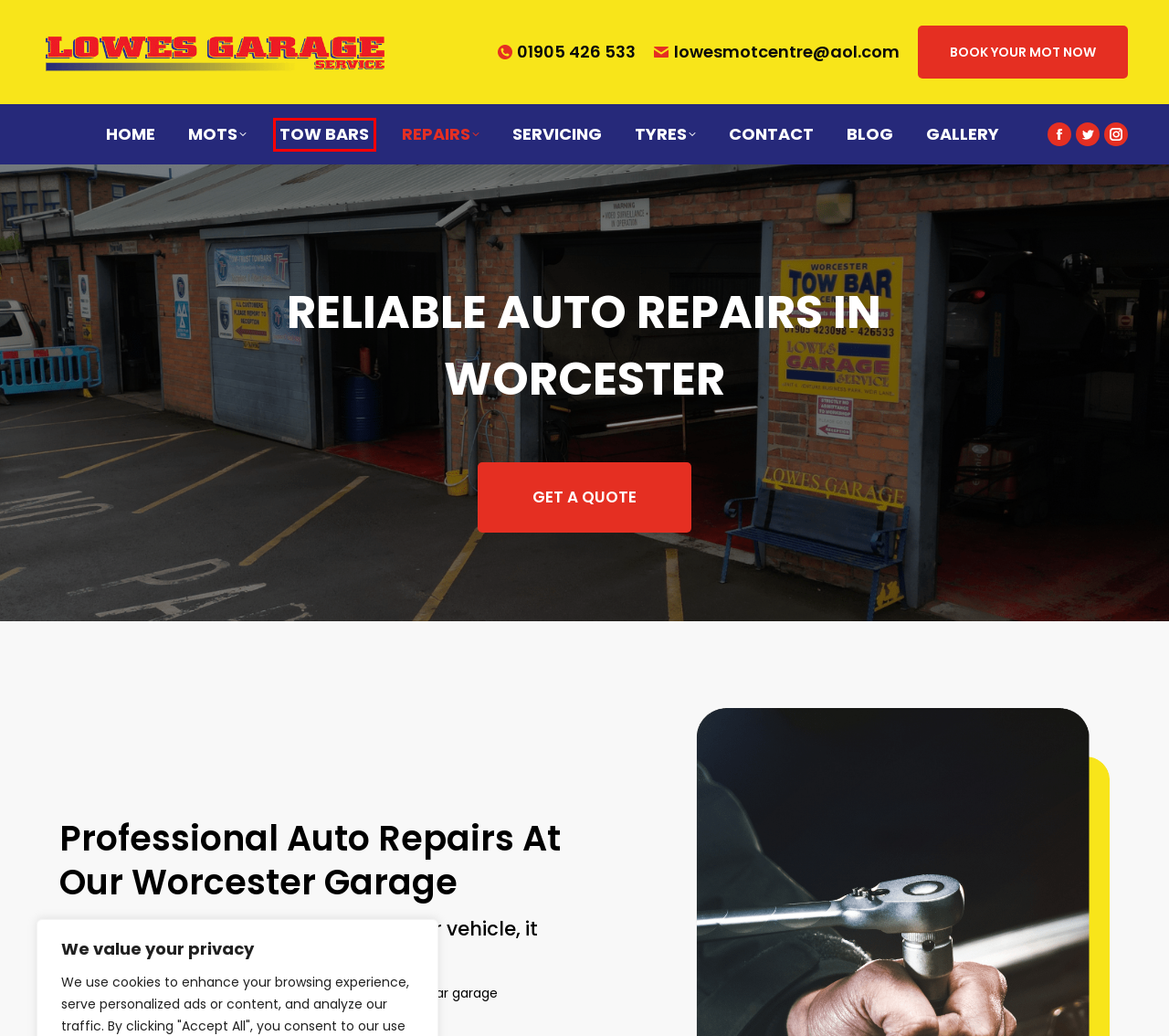Analyze the screenshot of a webpage with a red bounding box and select the webpage description that most accurately describes the new page resulting from clicking the element inside the red box. Here are the candidates:
A. Car and Bike MOT Testing | Lowes Garage | Worcester, UK
B. Tyre Fitting and Replacement | Lowes Garage | Worcester
C. Towbar Fitting Experts | Lowes Garage, Worcester
D. Experienced Garage Services | Lowes Garage, Worcester
E. Car & Motorcycle Repairs | Lowes Garage, Worcester
F. Motorcycle & Car Servicing | Lowes Garage, Worcester
G. Contact Information | Lowes Garage | Worcester, UK
H. MOT Booking Online | Lowes Garage | Worcester, UK

C